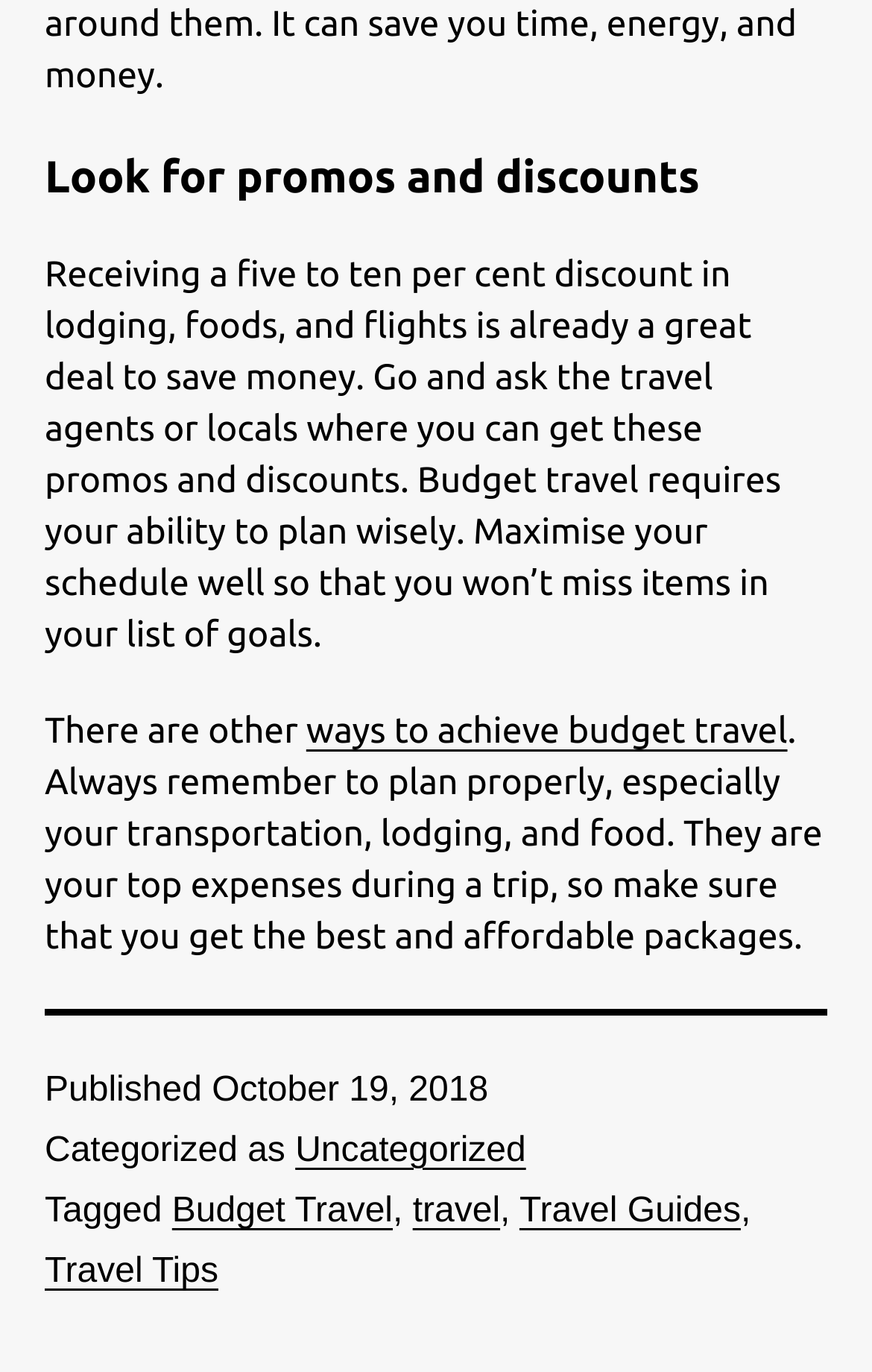Extract the bounding box for the UI element that matches this description: "ways to achieve budget travel".

[0.351, 0.518, 0.903, 0.547]